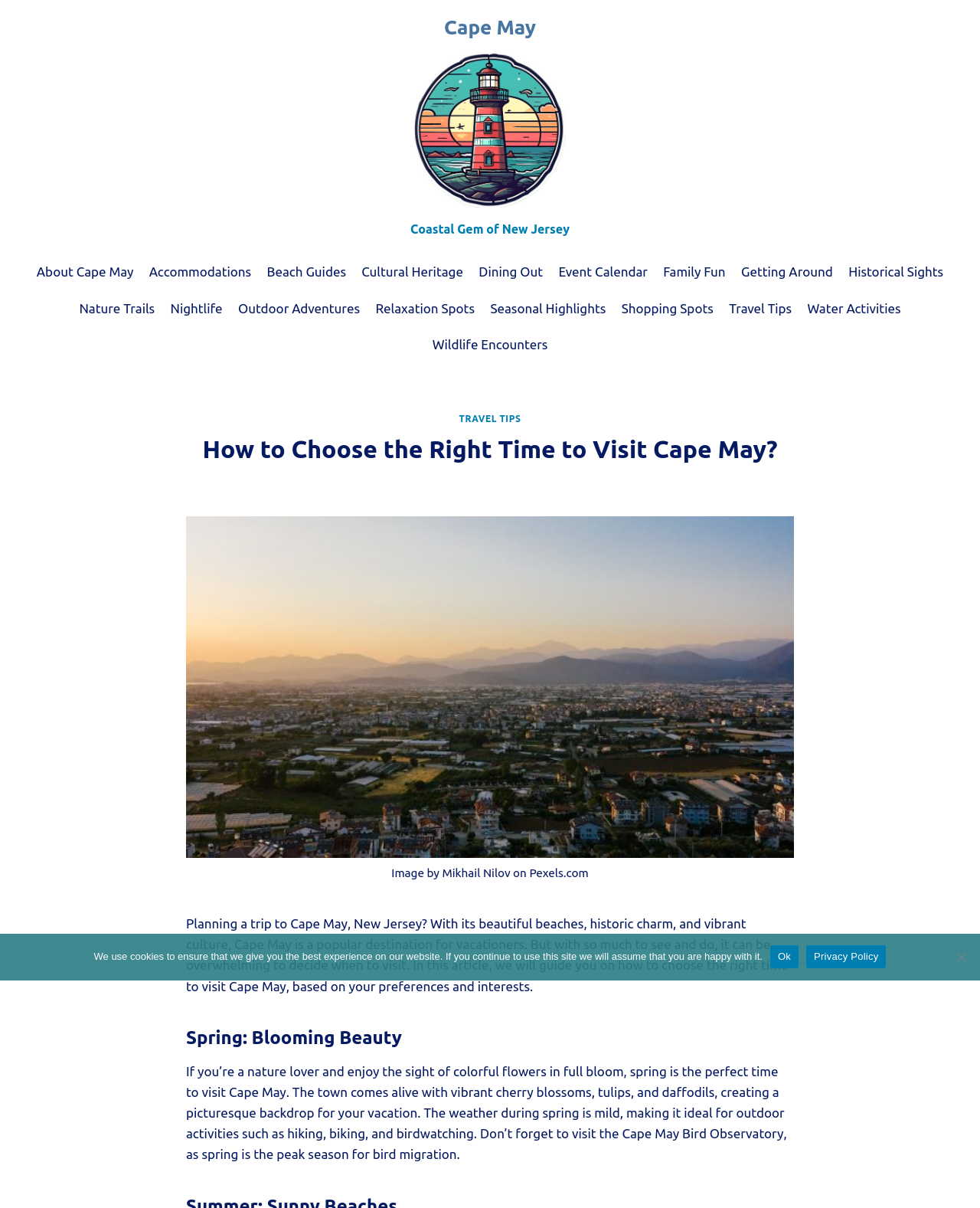What is the main topic of this webpage?
Give a thorough and detailed response to the question.

The main topic of this webpage is Cape May, which is a coastal town in New Jersey, as indicated by the title 'How to Choose the Right Time to Visit Cape May?' and the various sections and links related to Cape May.